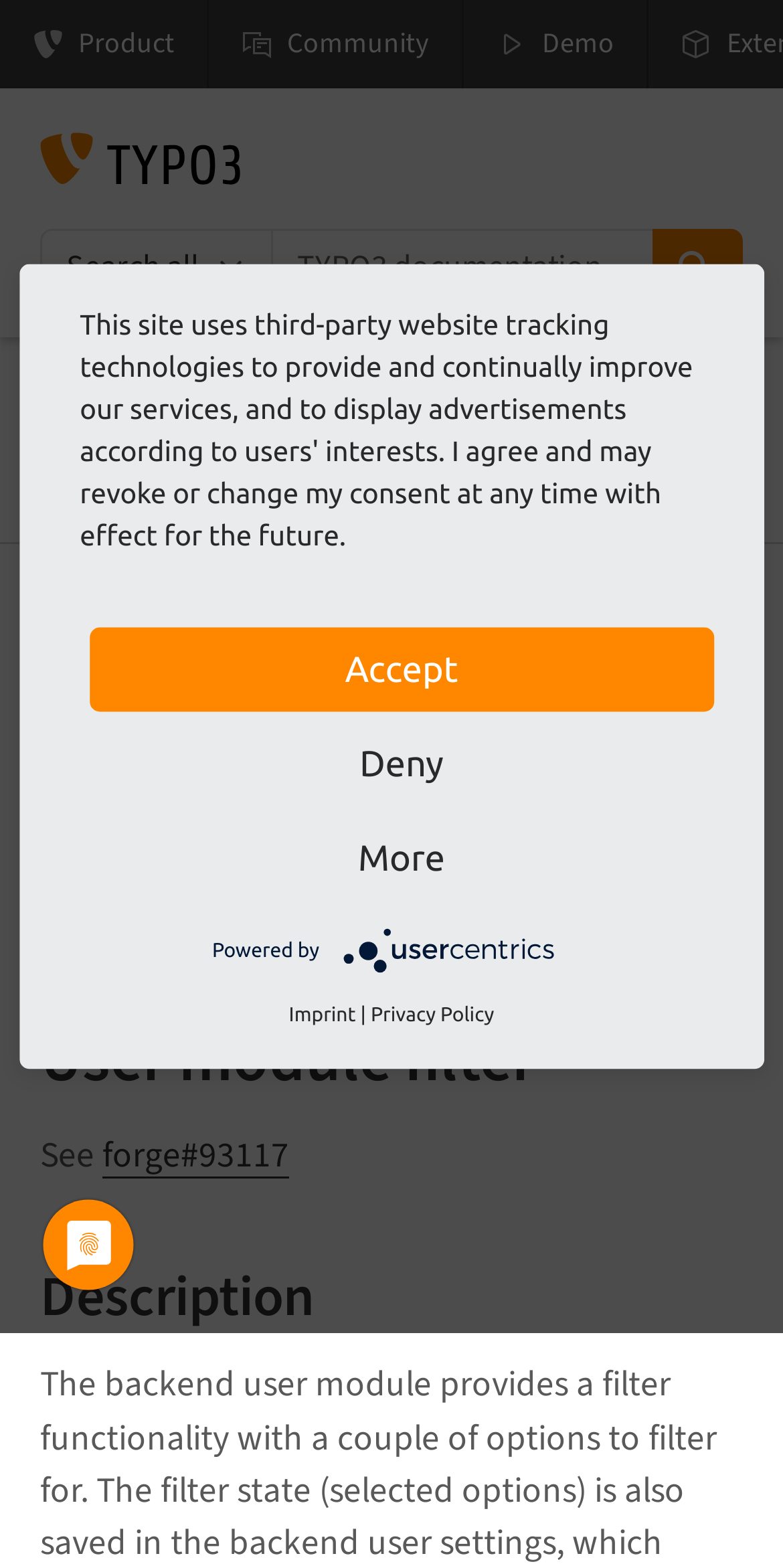Kindly determine the bounding box coordinates for the clickable area to achieve the given instruction: "View the TYPO3 Core changelog".

[0.051, 0.389, 0.256, 0.417]